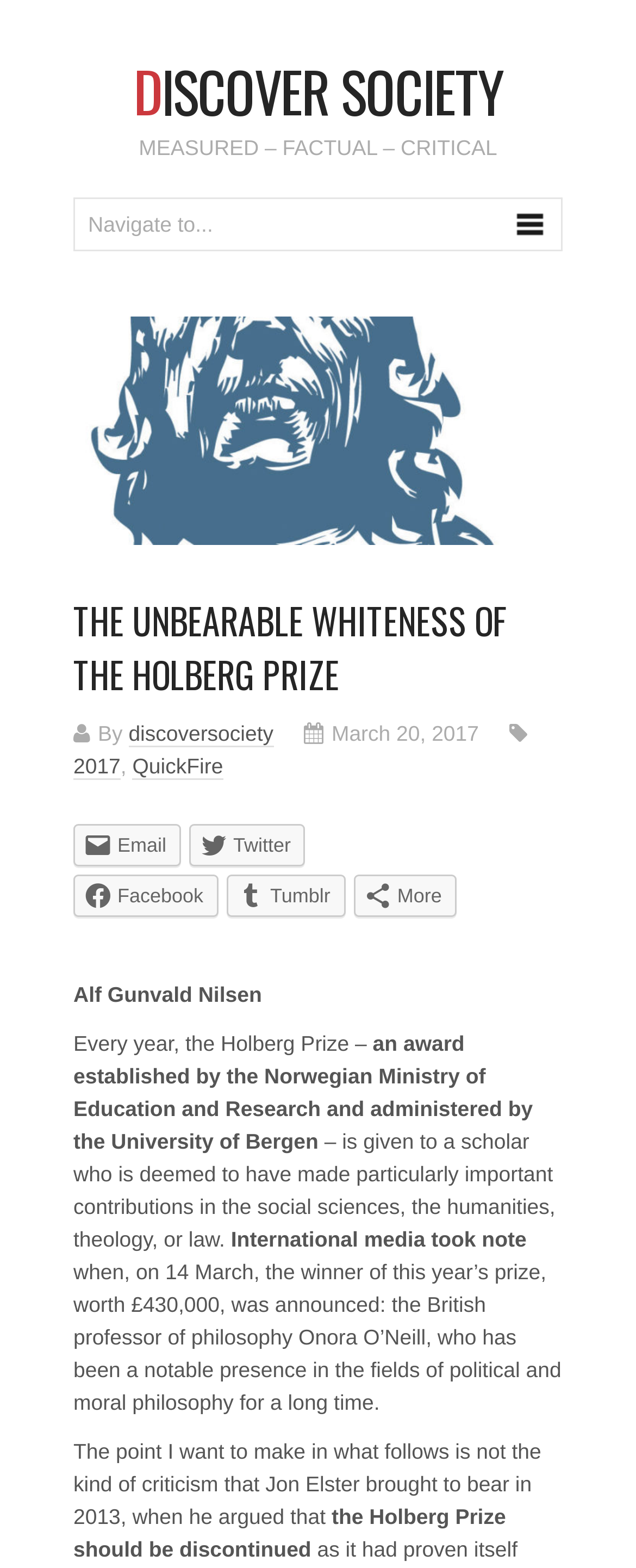Can you show the bounding box coordinates of the region to click on to complete the task described in the instruction: "Share on Twitter"?

[0.297, 0.526, 0.48, 0.553]